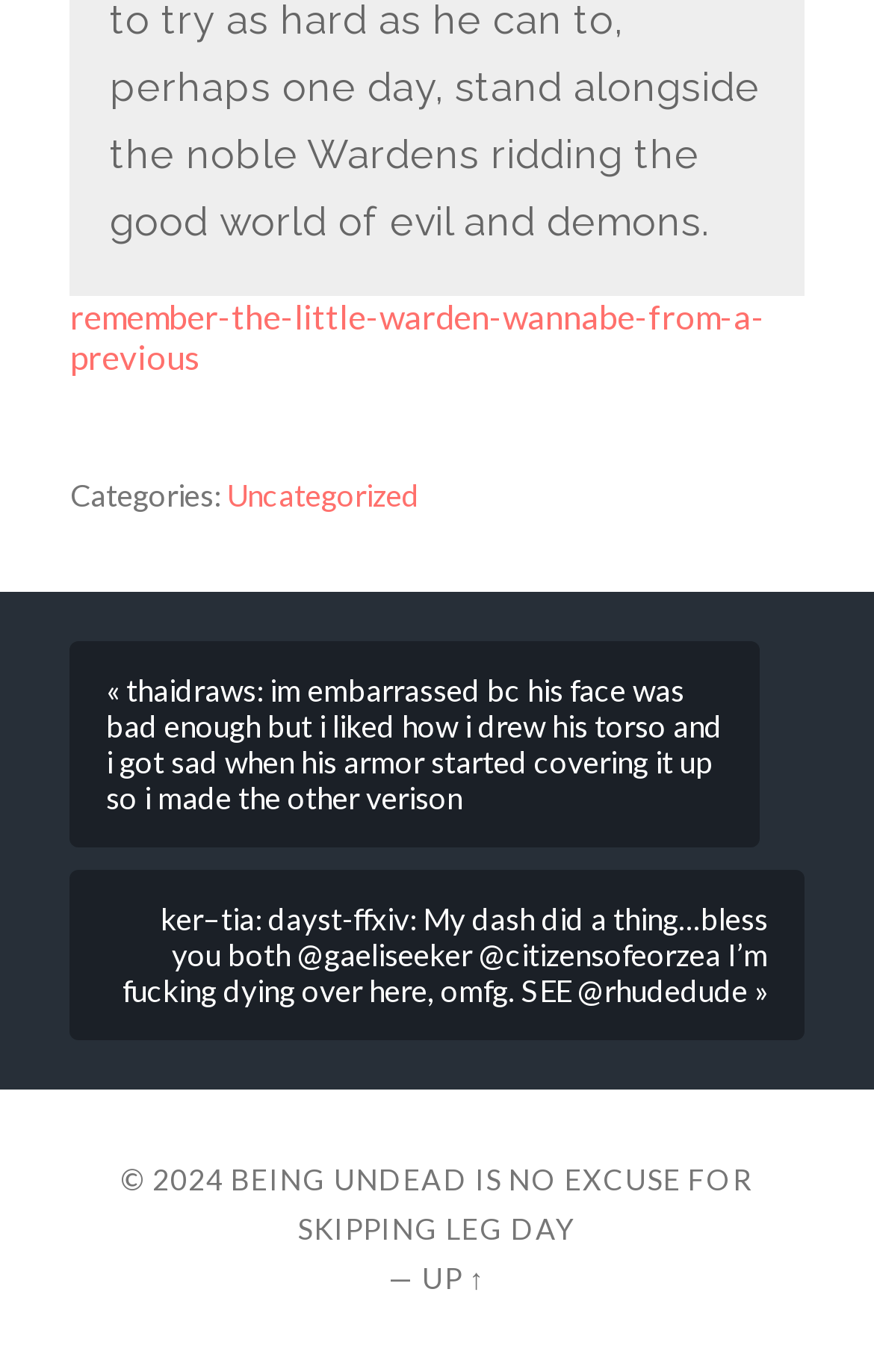Identify the bounding box for the UI element that is described as follows: "Up ↑".

[0.483, 0.918, 0.556, 0.944]